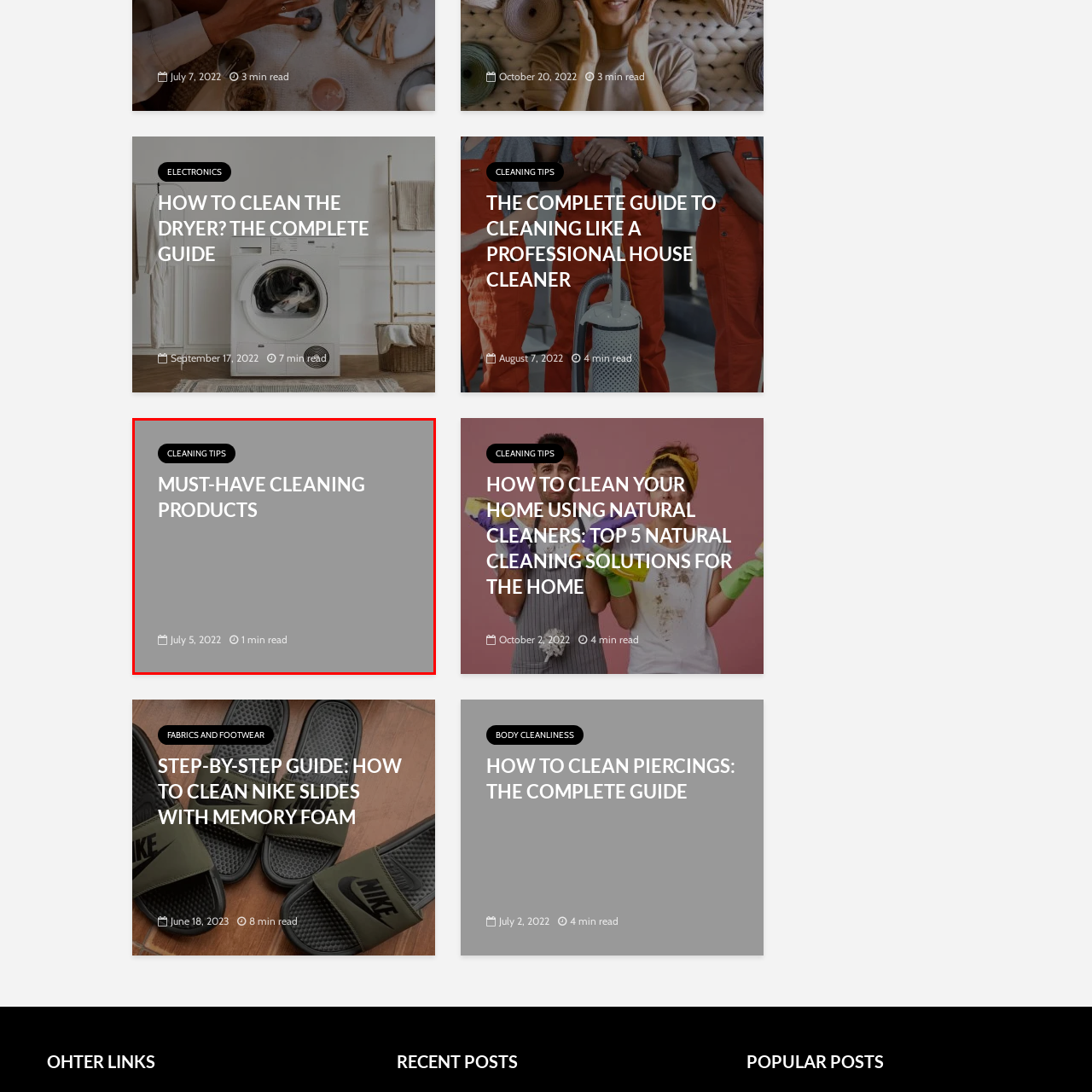Inspect the section highlighted in the red box, What is the estimated reading time of the content? 
Answer using a single word or phrase.

1 min read